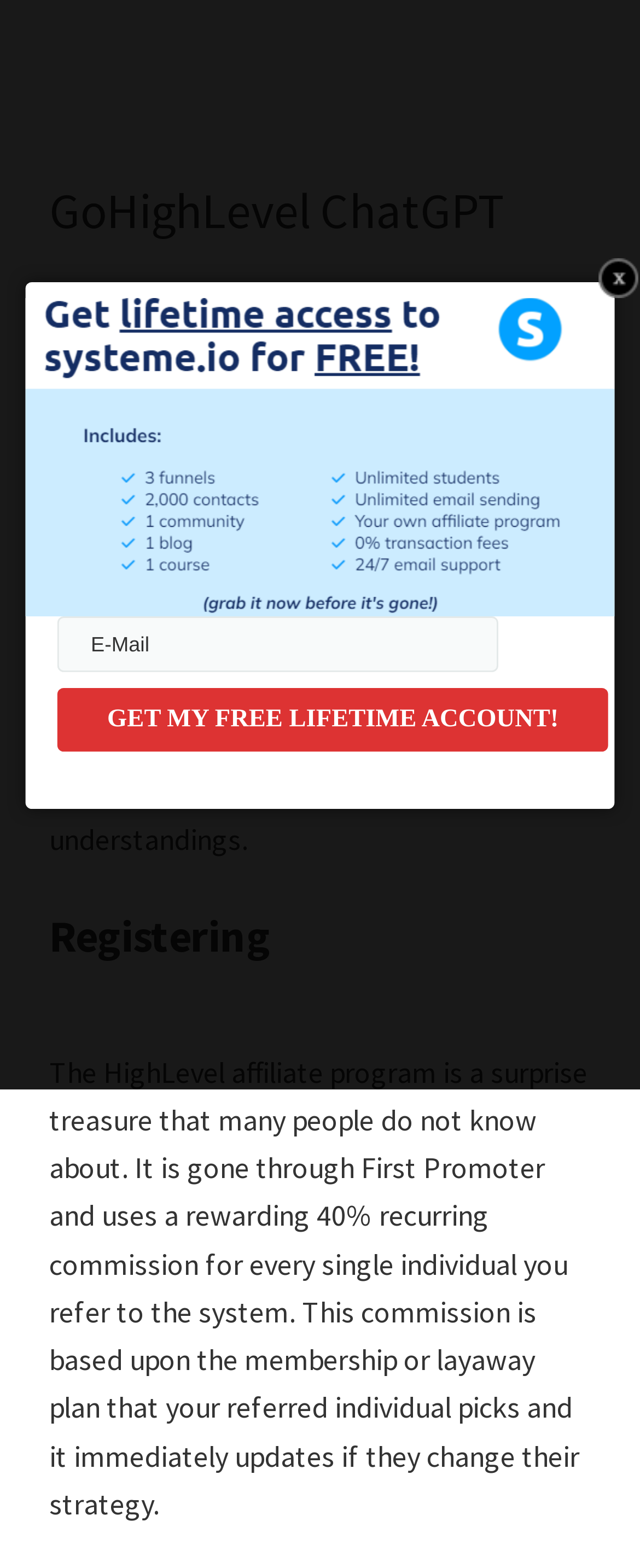What is the purpose of GoHighLevel?
Please answer the question with as much detail and depth as you can.

Based on the webpage content, GoHighLevel is a marketing platform that offers a financially rewarding recurring compensation for affiliates advertising the platform. It provides powerful analytics and insights, and is easy to use.